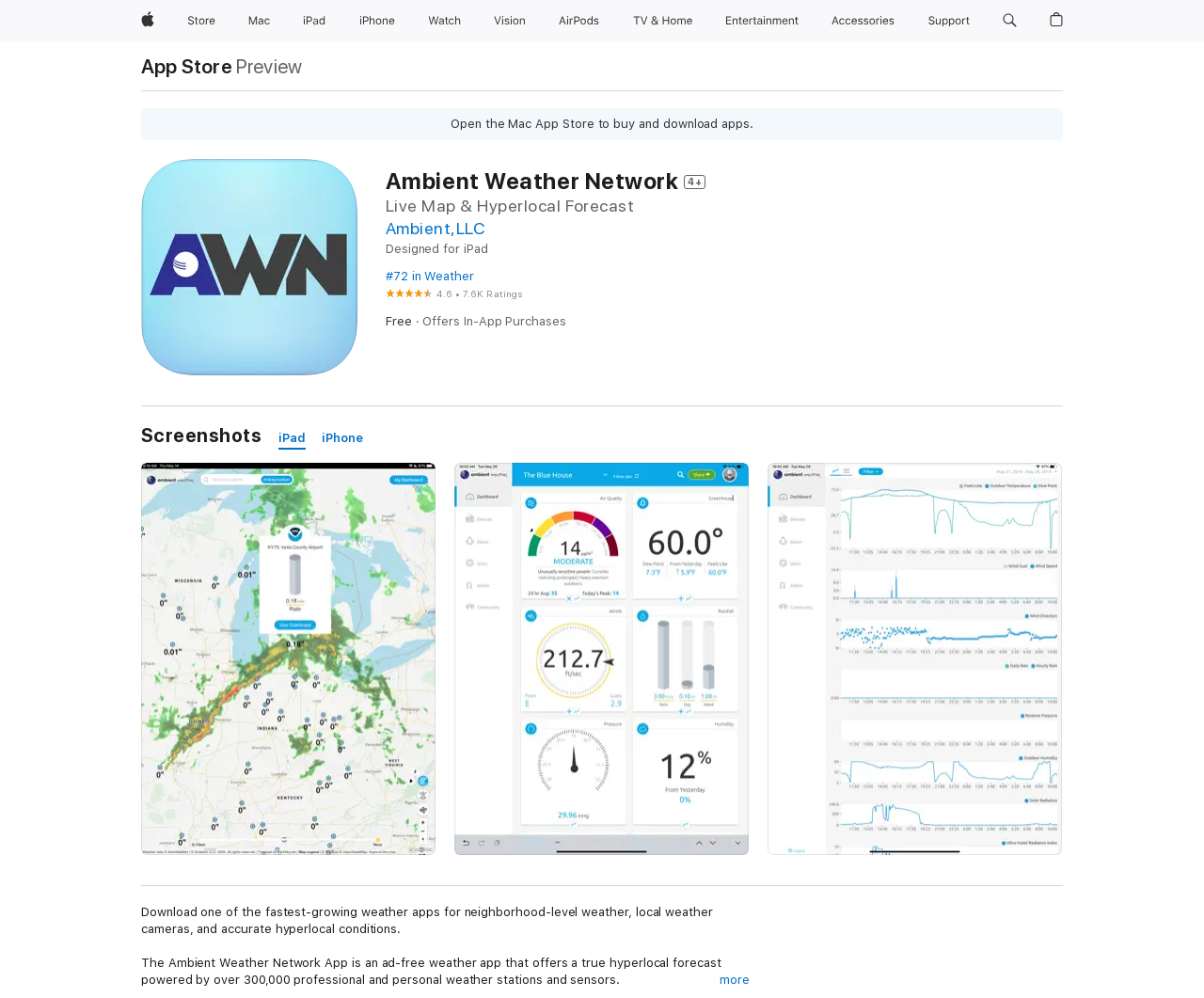What is the price of the Ambient Weather Network app?
Look at the image and provide a short answer using one word or a phrase.

Free